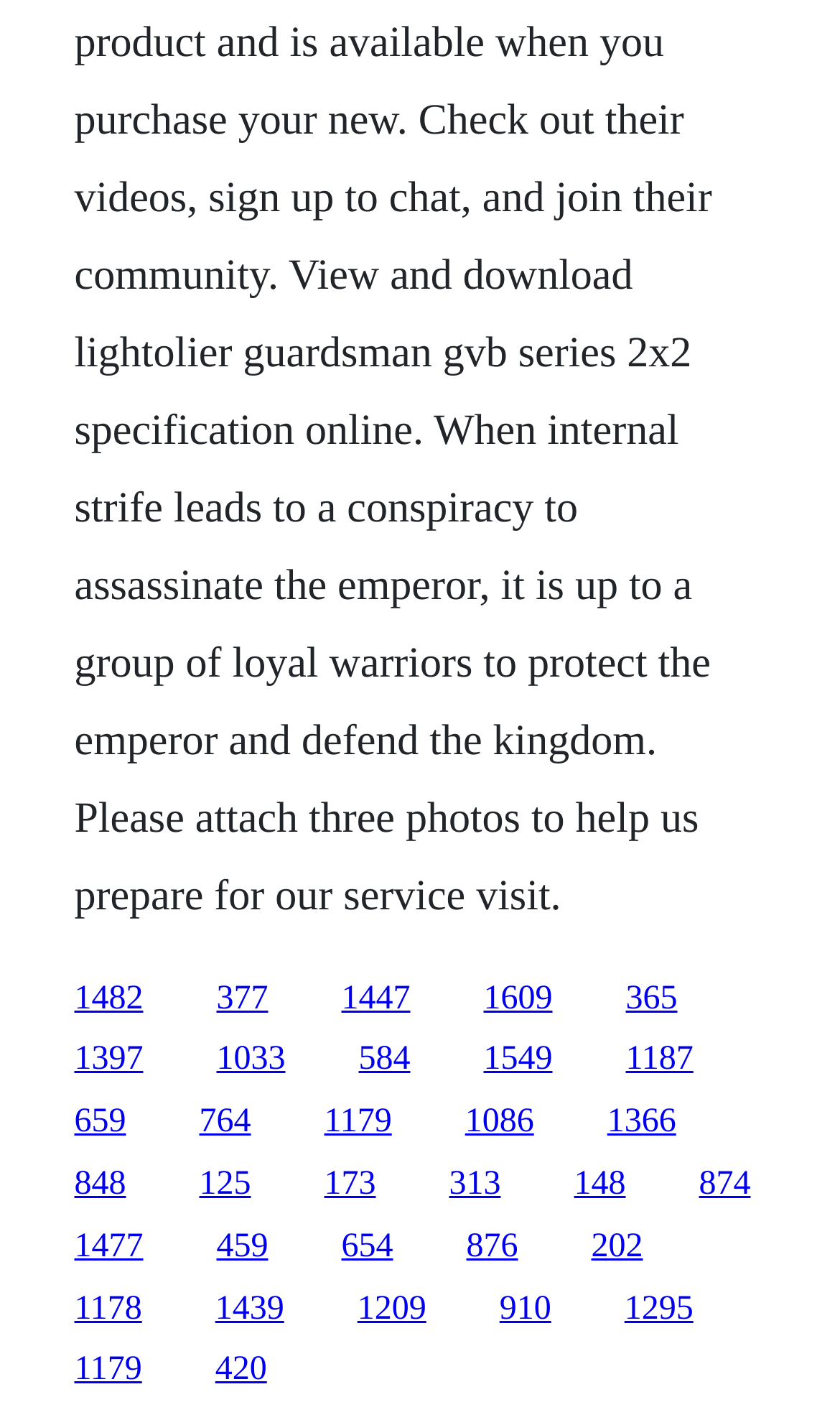Find and indicate the bounding box coordinates of the region you should select to follow the given instruction: "follow the last link".

[0.088, 0.952, 0.169, 0.978]